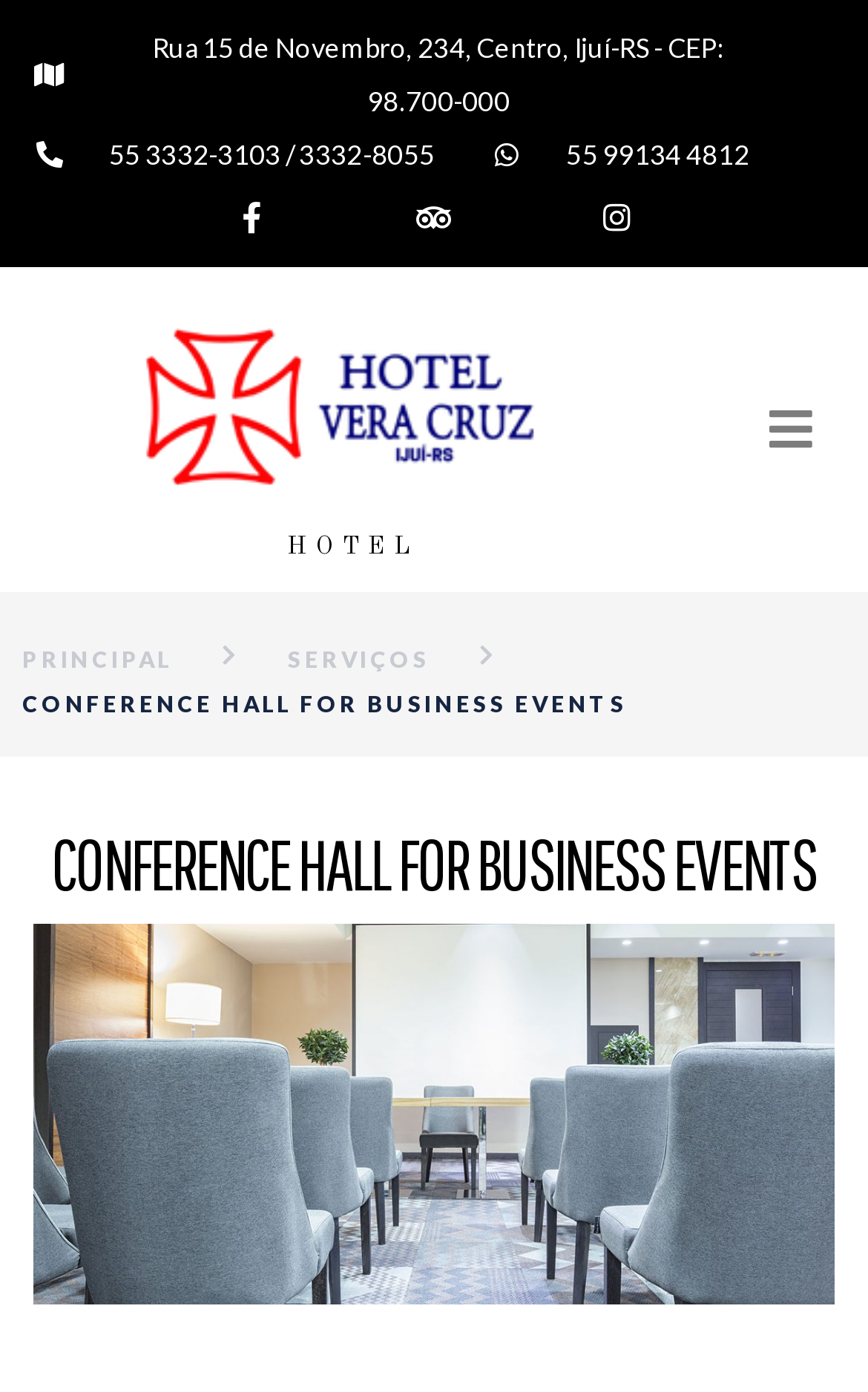What is the address of Hotel Vera Cruz?
Answer the question based on the image using a single word or a brief phrase.

Rua 15 de Novembro, 234, Centro, Ijuí-RS - CEP: 98.700-000